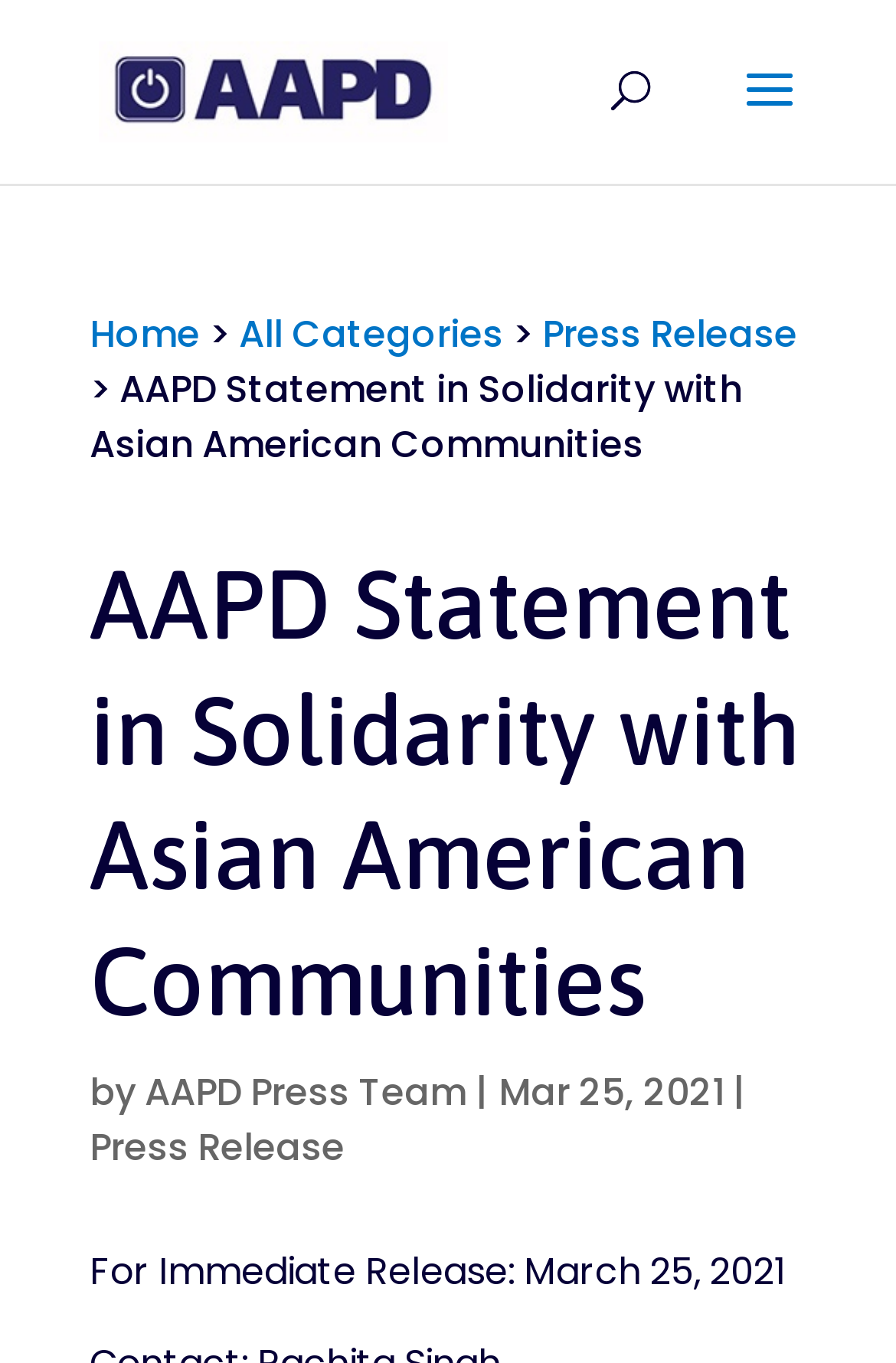Find the bounding box coordinates for the HTML element described as: "Home". The coordinates should consist of four float values between 0 and 1, i.e., [left, top, right, bottom].

[0.1, 0.226, 0.223, 0.265]